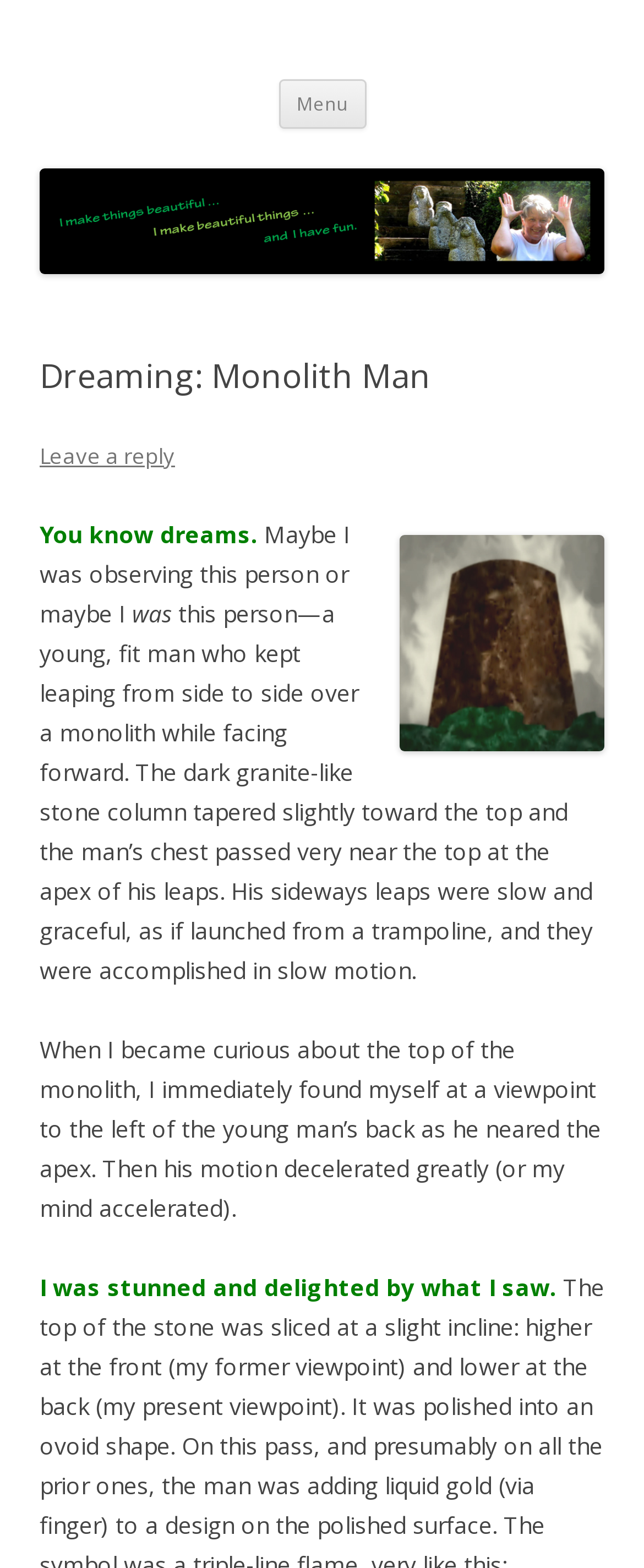Answer in one word or a short phrase: 
What is the profession of JO LIGHTFOOT?

Artist, Wordsmith & Everyday Poet